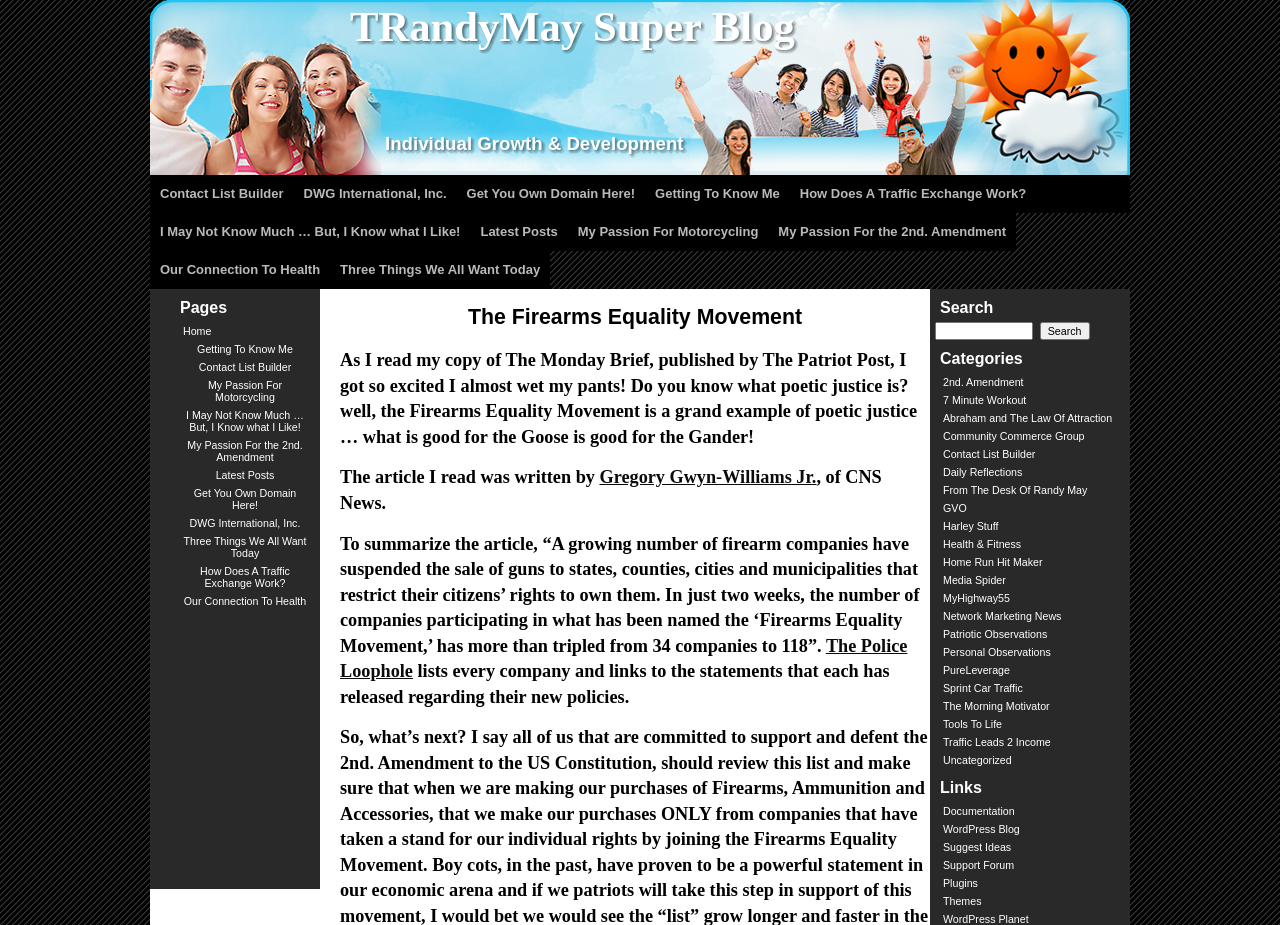Please identify the bounding box coordinates of the element that needs to be clicked to execute the following command: "Read about the Firearms Equality Movement". Provide the bounding box using four float numbers between 0 and 1, formatted as [left, top, right, bottom].

[0.266, 0.328, 0.727, 0.36]